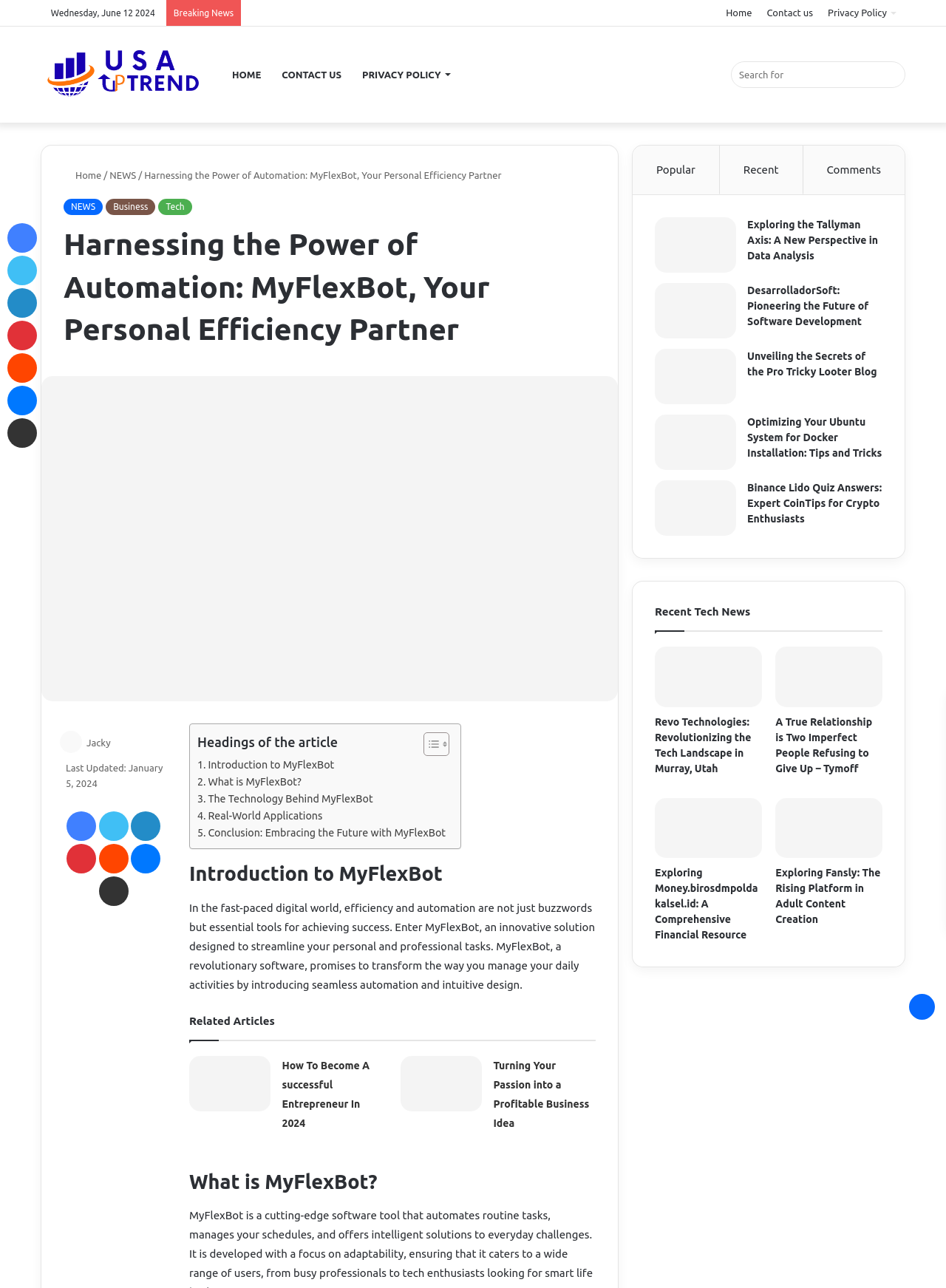Show the bounding box coordinates of the element that should be clicked to complete the task: "Read Introduction to MyFlexBot".

[0.2, 0.668, 0.63, 0.69]